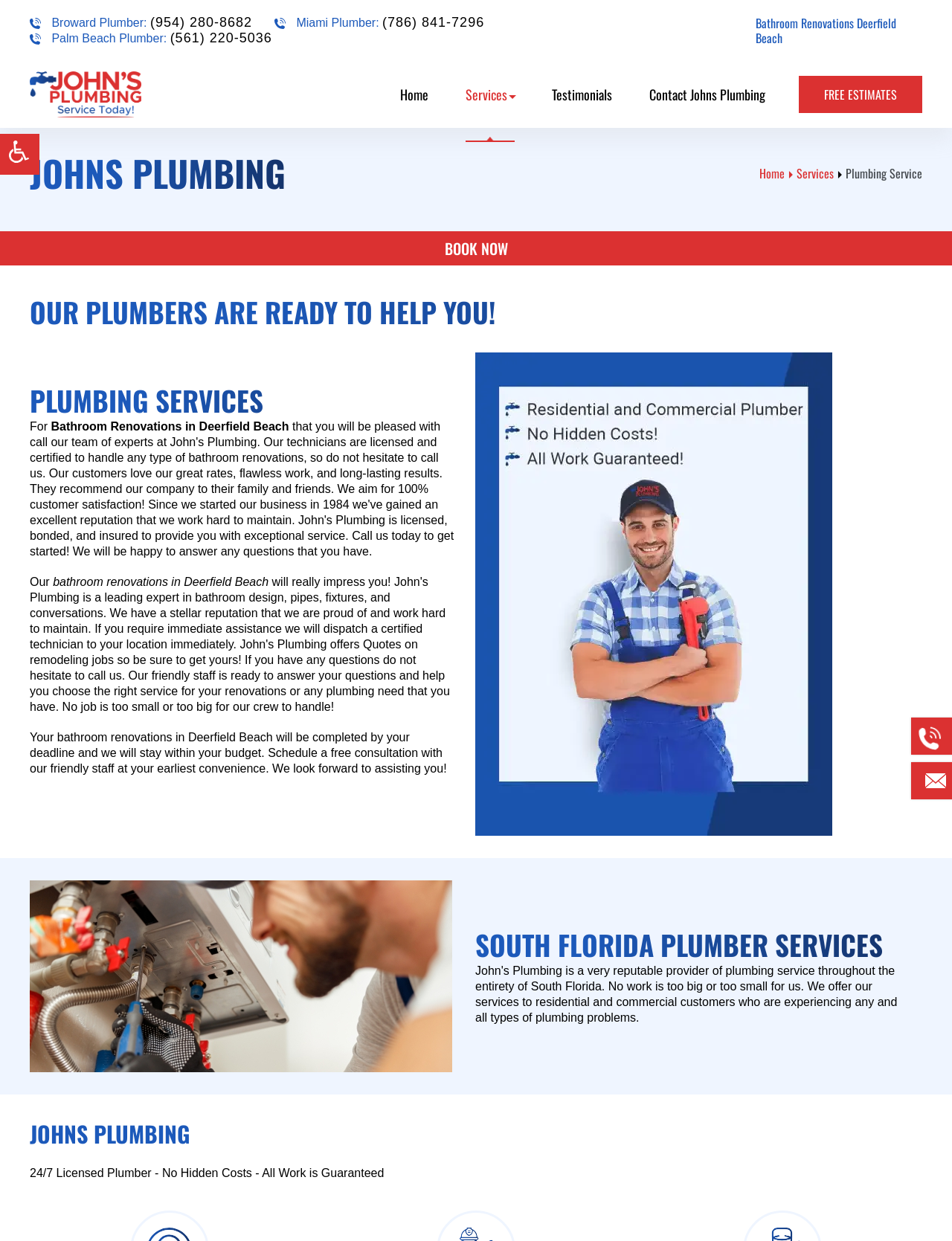Please identify the bounding box coordinates of the element I need to click to follow this instruction: "Call the Broward plumber".

[0.158, 0.012, 0.265, 0.024]